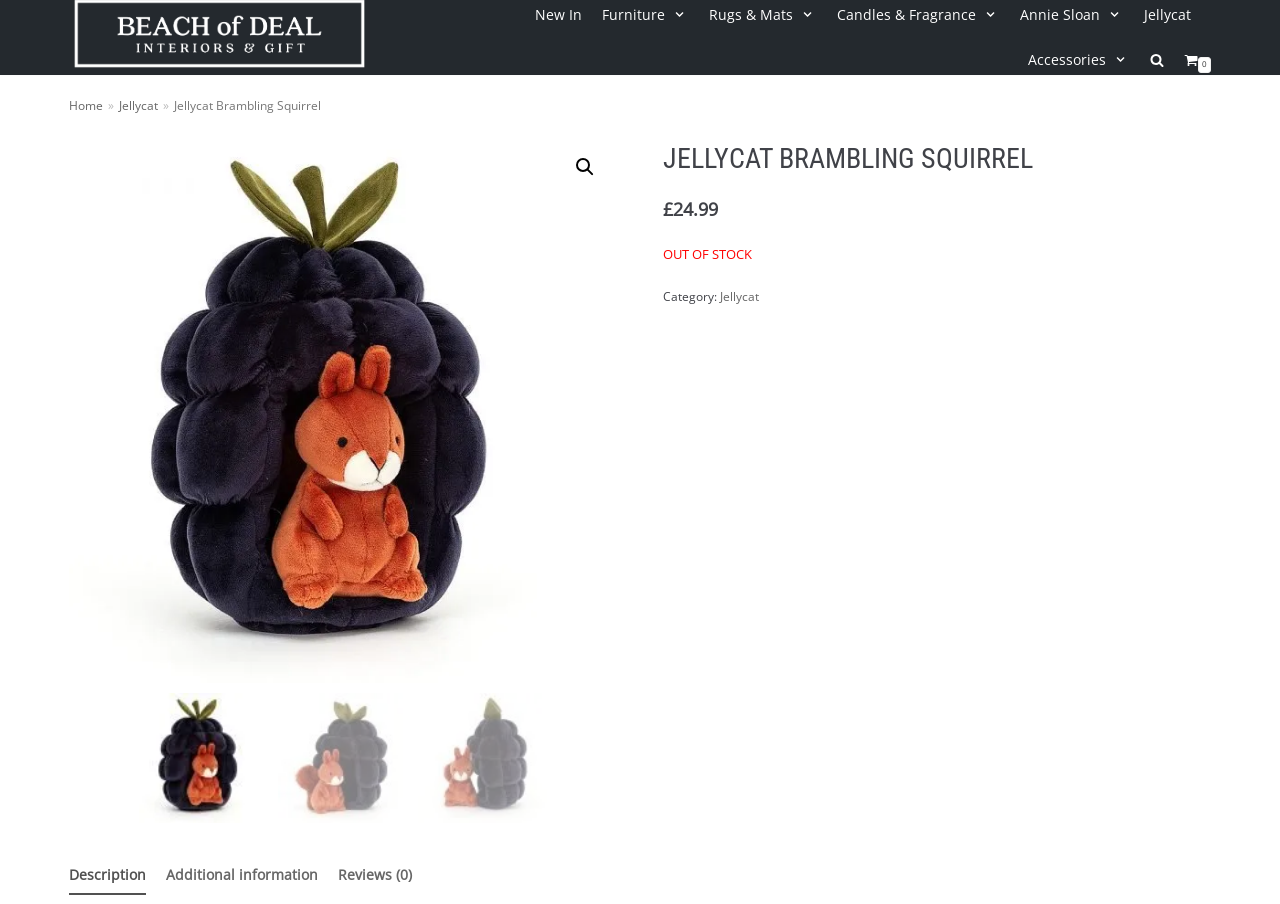Kindly determine the bounding box coordinates of the area that needs to be clicked to fulfill this instruction: "Search for something".

[0.898, 0.053, 0.909, 0.08]